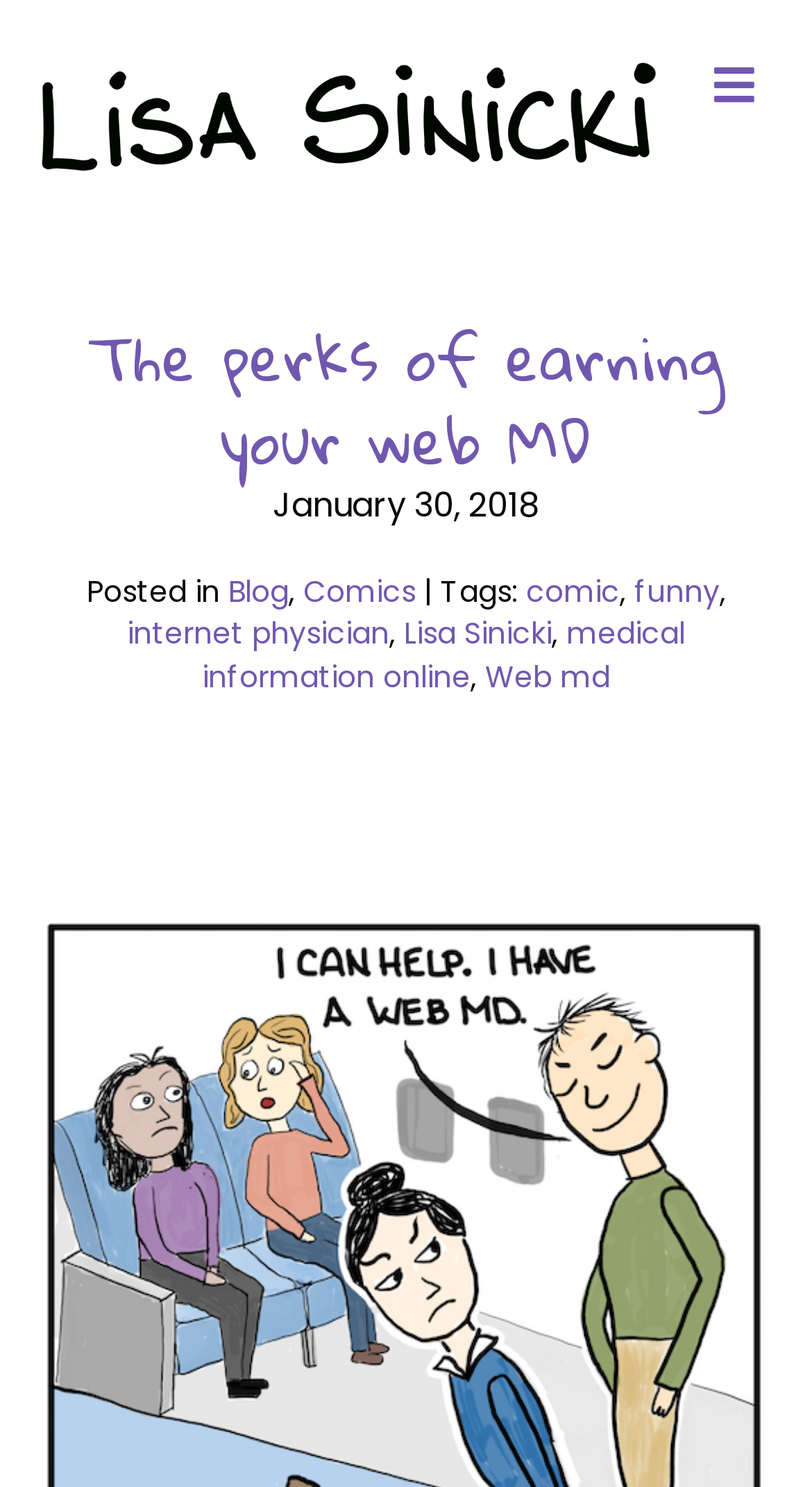Given the element description internet physician, predict the bounding box coordinates for the UI element in the webpage screenshot. The format should be (top-left x, top-left y, bottom-right x, bottom-right y), and the values should be between 0 and 1.

[0.156, 0.412, 0.479, 0.44]